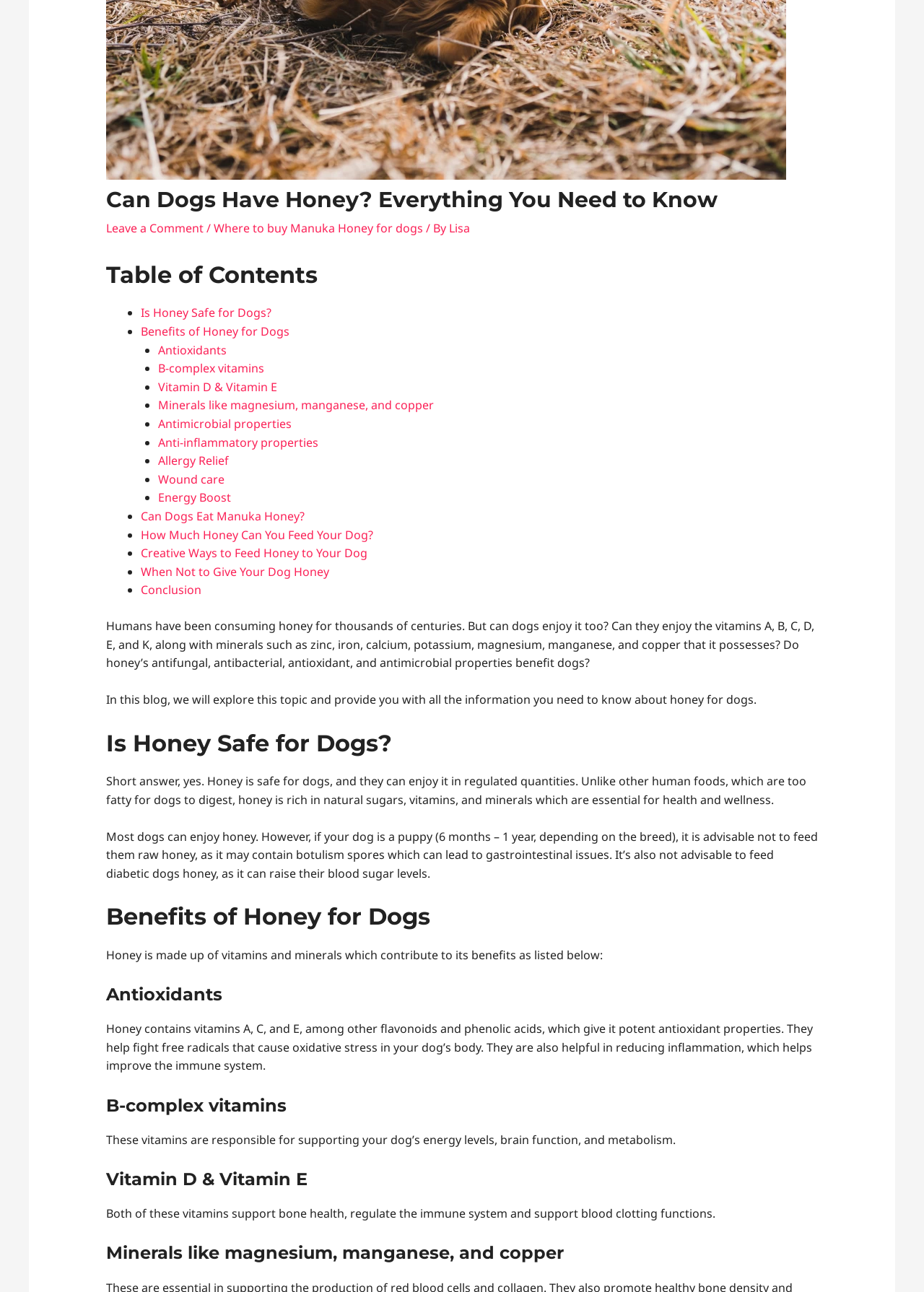Using the format (top-left x, top-left y, bottom-right x, bottom-right y), provide the bounding box coordinates for the described UI element. All values should be floating point numbers between 0 and 1: Vitamin D & Vitamin E

[0.171, 0.293, 0.3, 0.305]